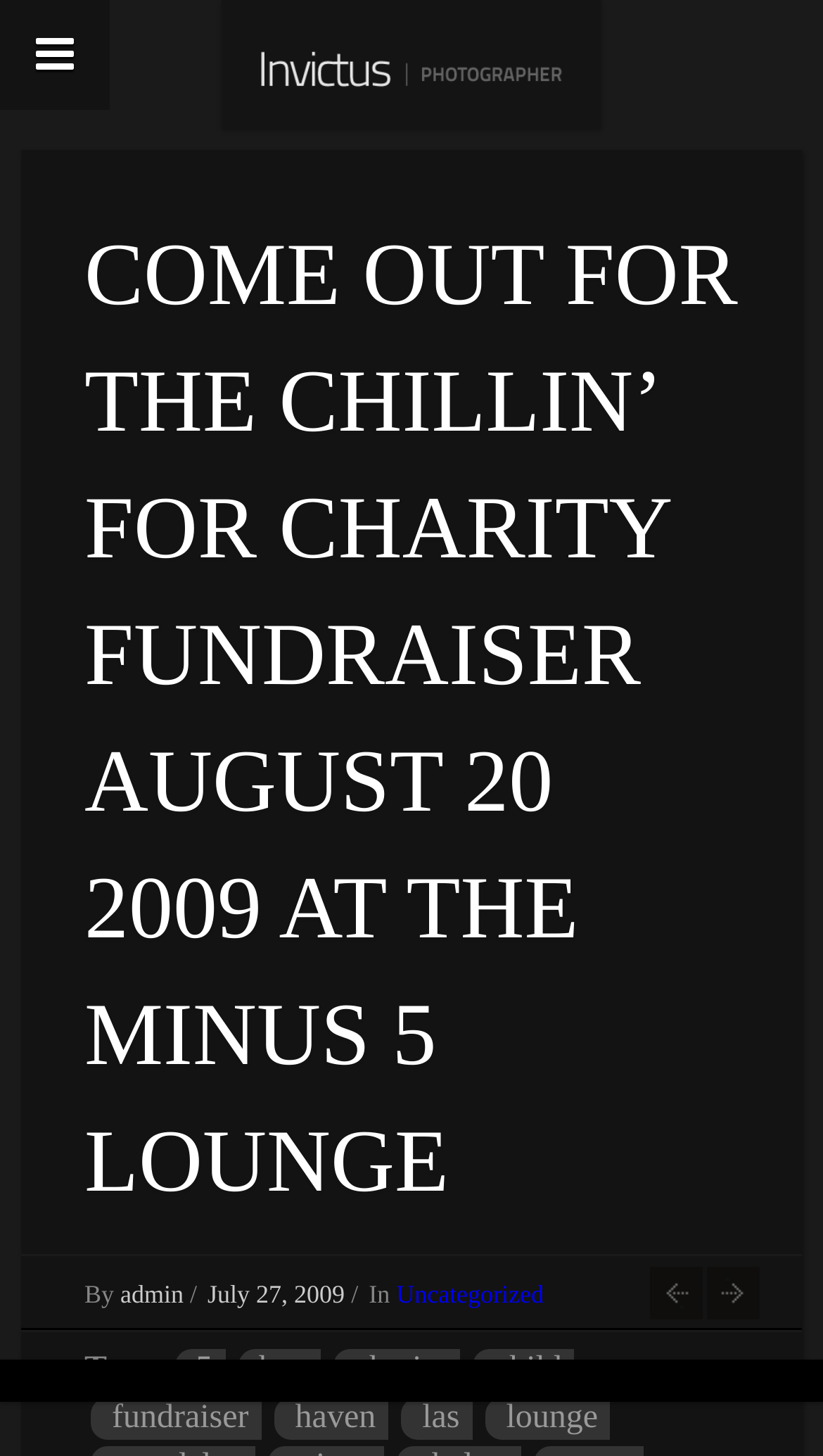Provide a thorough description of this webpage.

The webpage is about a charity fundraiser event, "Chillin' For Charity", taking place on August 20, 2009, at the Minus 5 Lounge in the Mandalay Bay Hotel and Casino. 

At the top left corner, there is a button to show or hide the menu. Next to it, there is a group of elements, including a link to "Vegas Deals, Coupons, Food, Free Shows" with an accompanying image. 

Below this group, there is a large header section that spans almost the entire width of the page. It contains the title of the event, "COME OUT FOR THE CHILLIN’ FOR CHARITY FUNDRAISER AUGUST 20 2009 AT THE MINUS 5 LOUNGE", in a prominent font. 

Under the title, there are several lines of text, including the author's name, "admin", the date "July 27, 2009", and a category label "Uncategorized". 

On the right side of the page, there are navigation links to previous and next posts, with titles "Today’s Las Vegas Hotel Special – Hooters Hotel And Casino From $20" and "Tickled Pink Comedy Night At The Harmon Theater Promises That It “Offends Everyone Equally”", respectively. 

At the bottom of the page, there is a section with tags related to the event, including "5", "bay", "charity", "child", "fundraiser", "haven", "las", and "lounge".